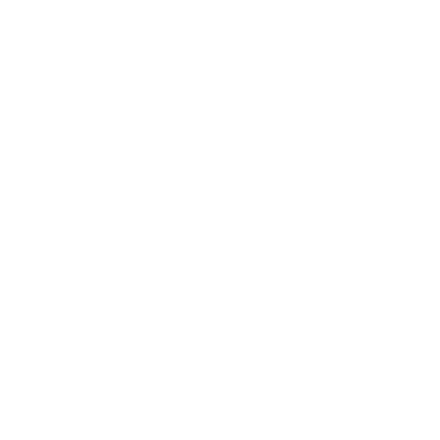What is the size of the documents the folder can hold?
Utilize the information in the image to give a detailed answer to the question.

According to the caption, the folder is specifically sized to hold standard 8.5 x 11.5-inch documents, making it ideal for diplomas.